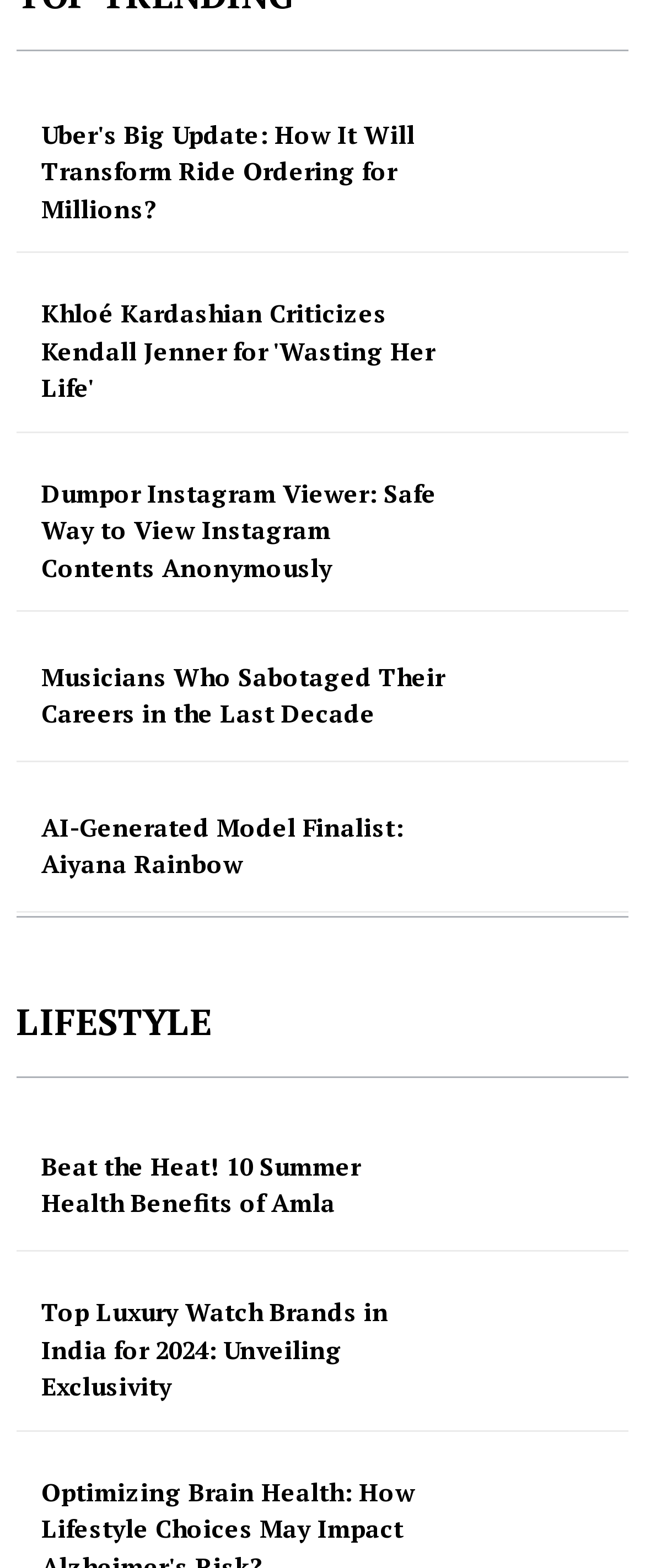Find the bounding box coordinates of the clickable area required to complete the following action: "Read the blog post by Jessica".

None